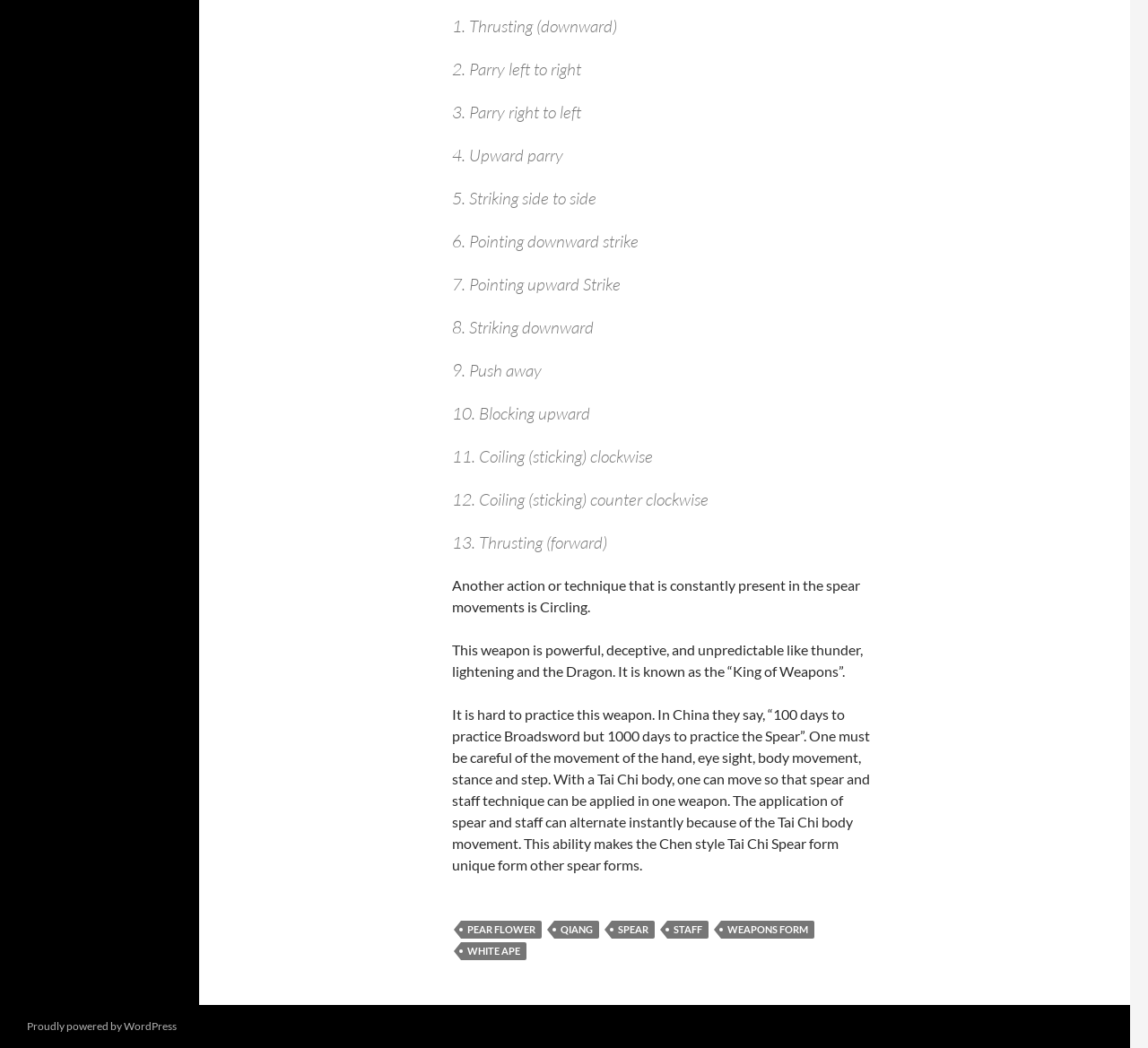Given the element description "qiang", identify the bounding box of the corresponding UI element.

[0.483, 0.879, 0.522, 0.896]